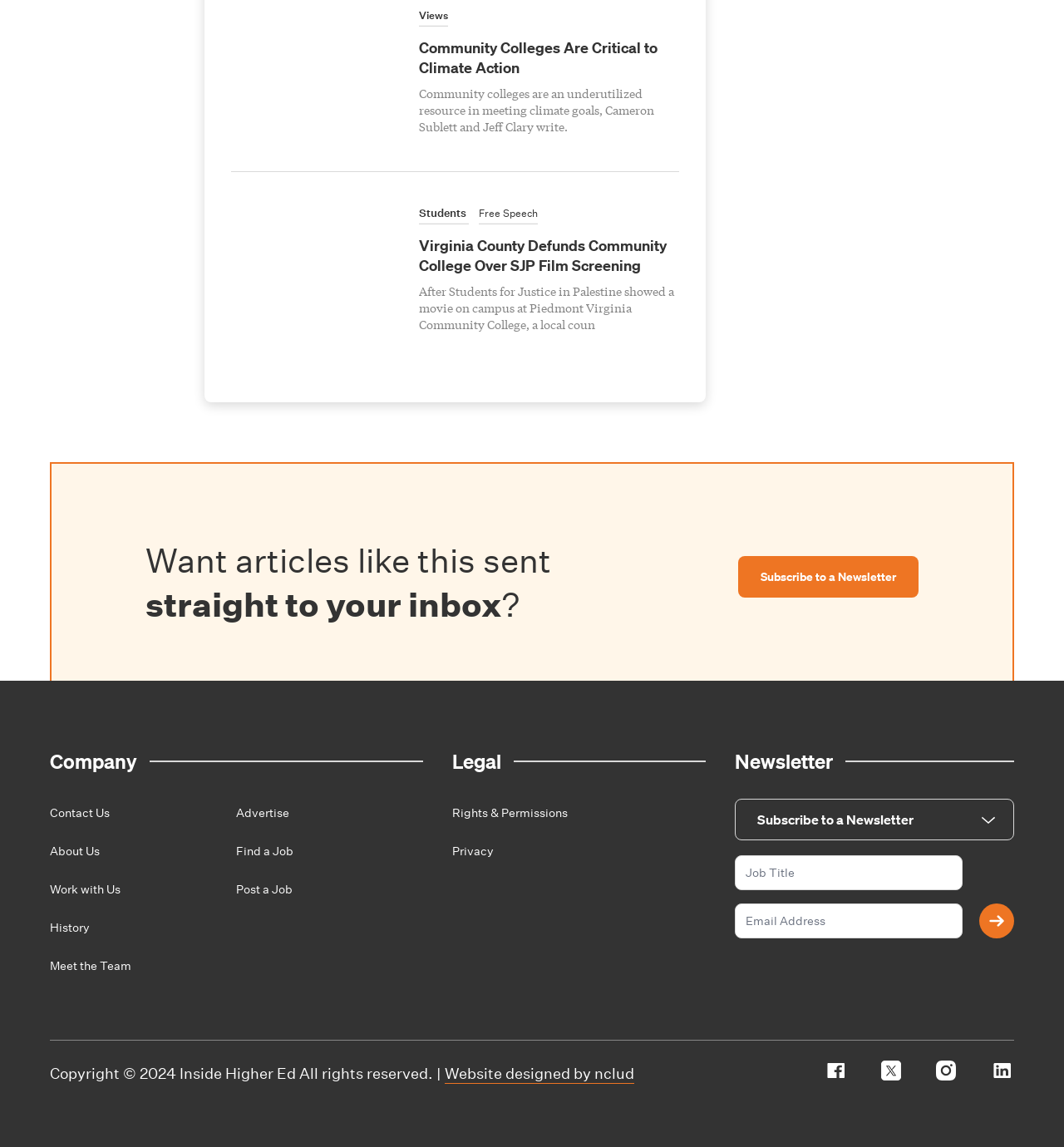Please identify the bounding box coordinates of the element that needs to be clicked to perform the following instruction: "Post a job".

[0.222, 0.769, 0.275, 0.782]